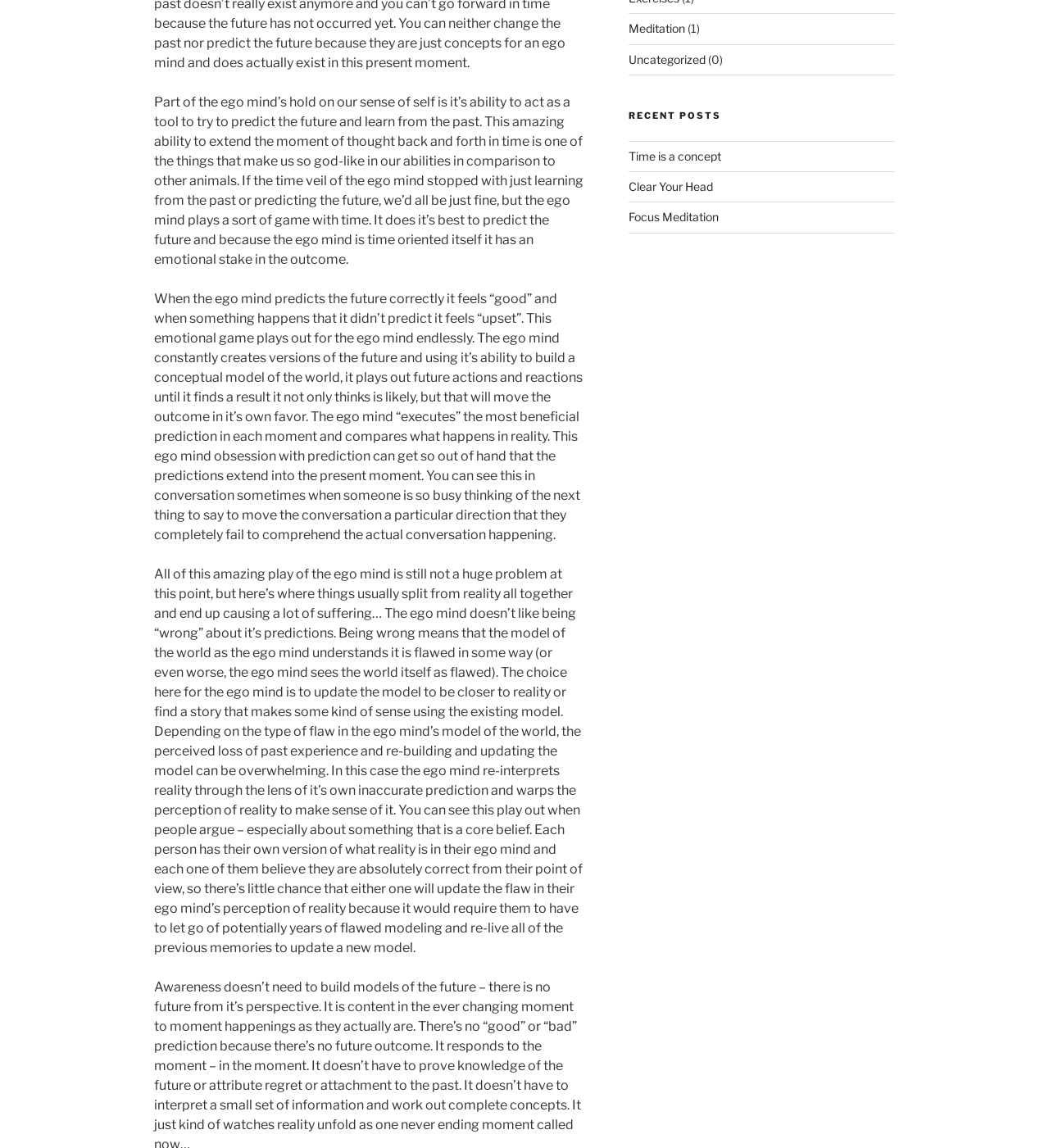From the given element description: "Meditation", find the bounding box for the UI element. Provide the coordinates as four float numbers between 0 and 1, in the order [left, top, right, bottom].

[0.599, 0.019, 0.653, 0.031]